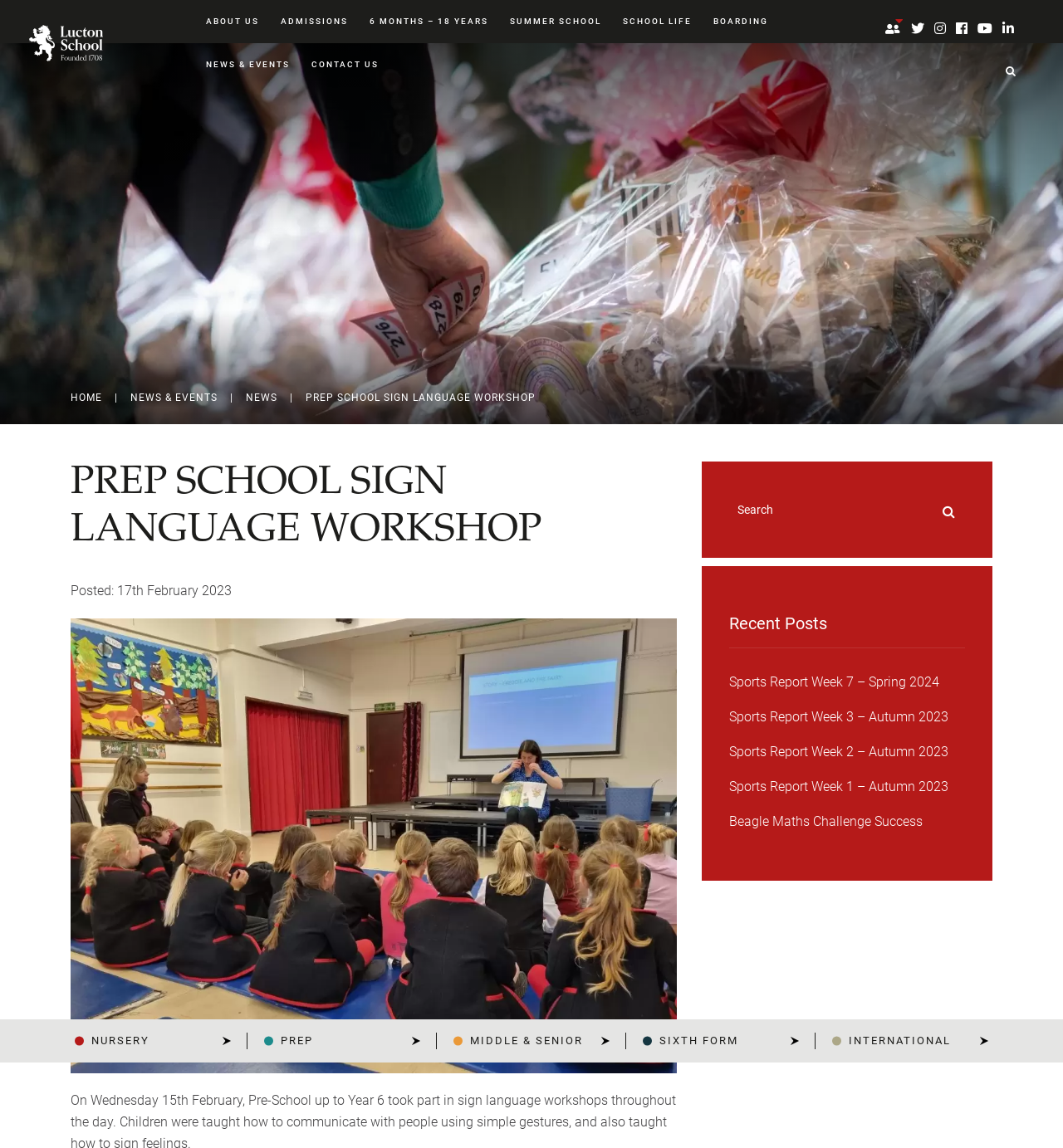Please locate and generate the primary heading on this webpage.

PREP SCHOOL SIGN LANGUAGE WORKSHOP